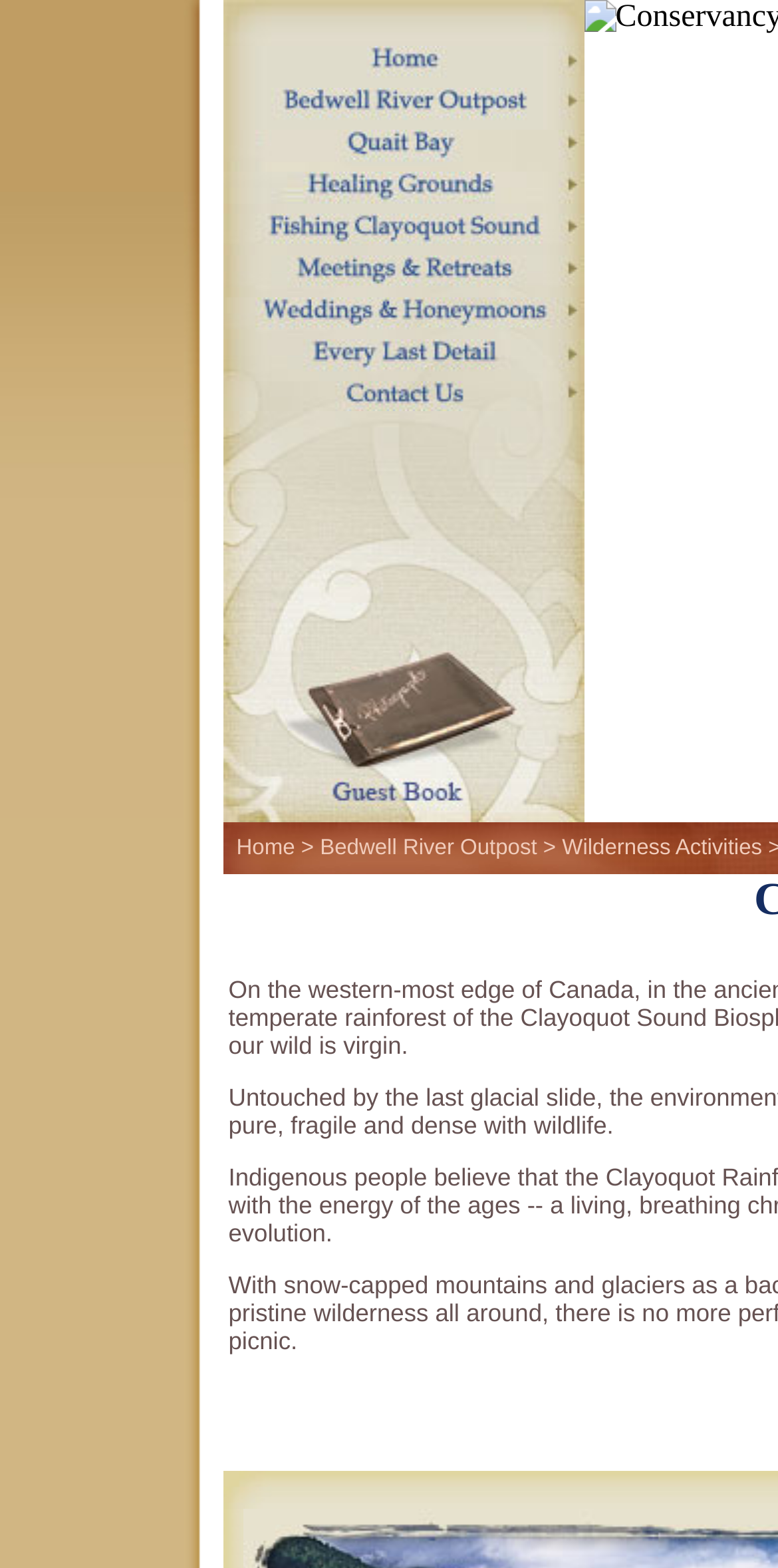Please find the bounding box coordinates in the format (top-left x, top-left y, bottom-right x, bottom-right y) for the given element description. Ensure the coordinates are floating point numbers between 0 and 1. Description: title="Weddings and Honeymoons"

[0.286, 0.19, 0.75, 0.209]